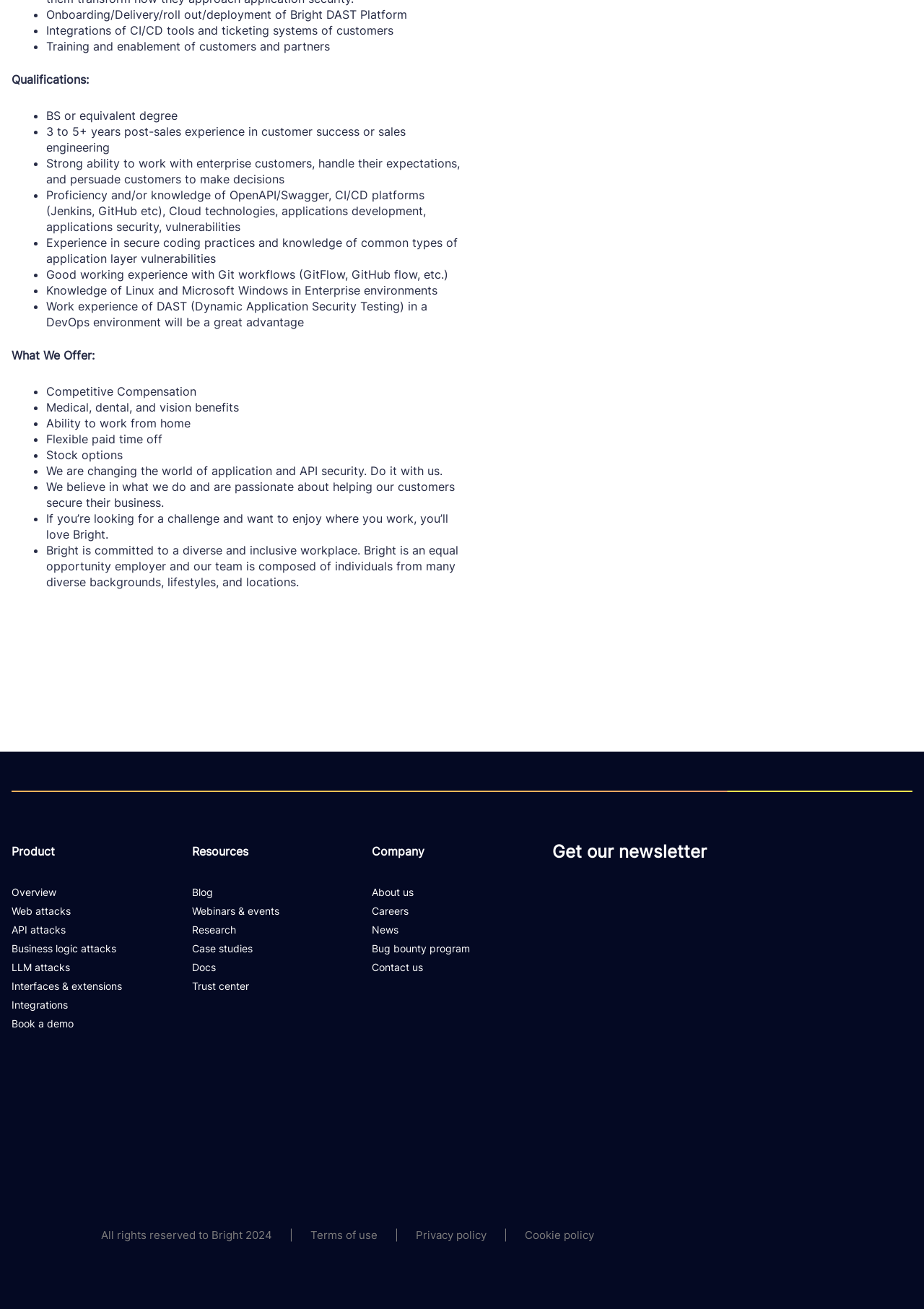Highlight the bounding box coordinates of the element that should be clicked to carry out the following instruction: "Click on the 'Book a demo' link". The coordinates must be given as four float numbers ranging from 0 to 1, i.e., [left, top, right, bottom].

[0.012, 0.777, 0.08, 0.787]